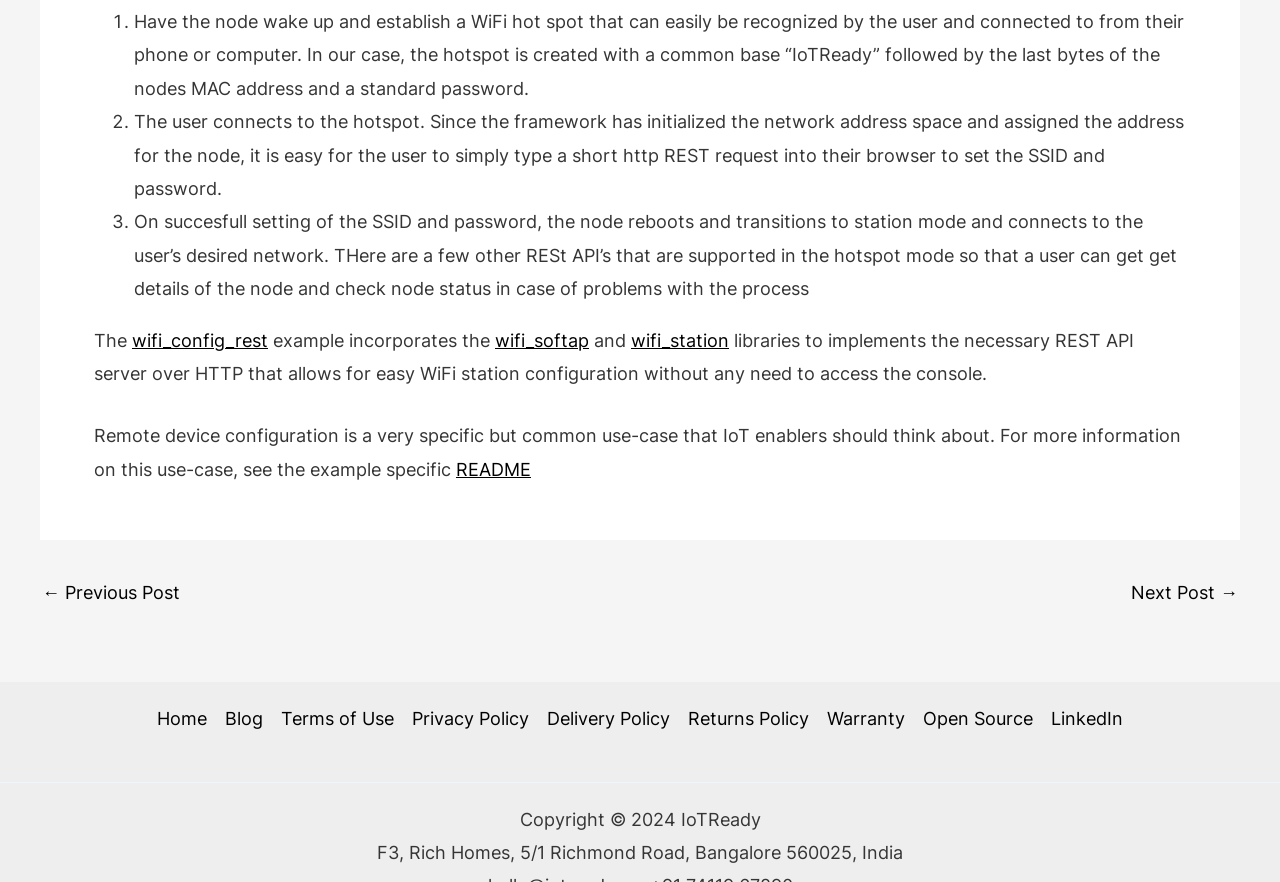Identify the bounding box coordinates of the area you need to click to perform the following instruction: "Click on 'wifi_station' link".

[0.493, 0.374, 0.57, 0.398]